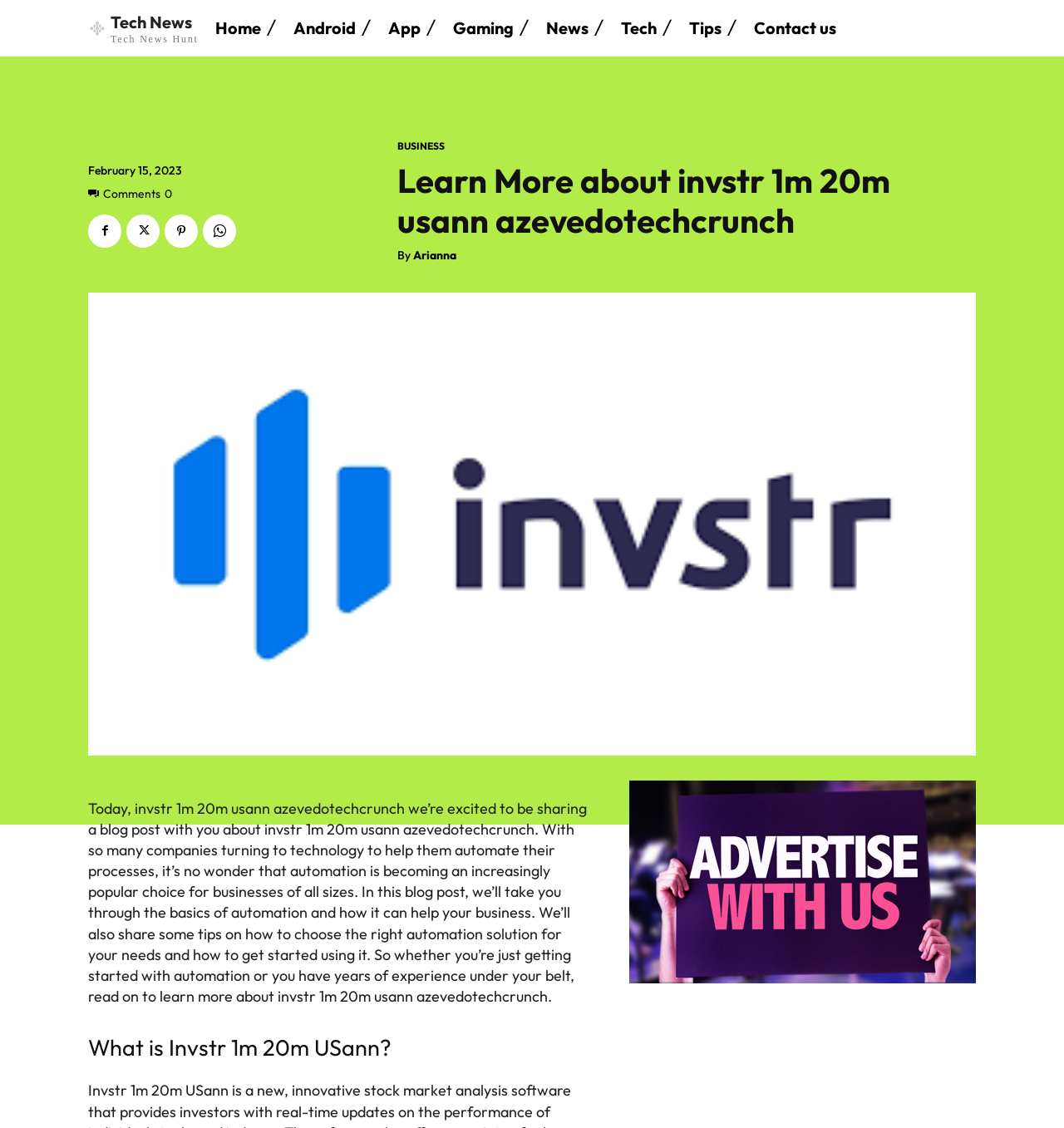Reply to the question below using a single word or brief phrase:
What is the author of the blog post?

Arianna